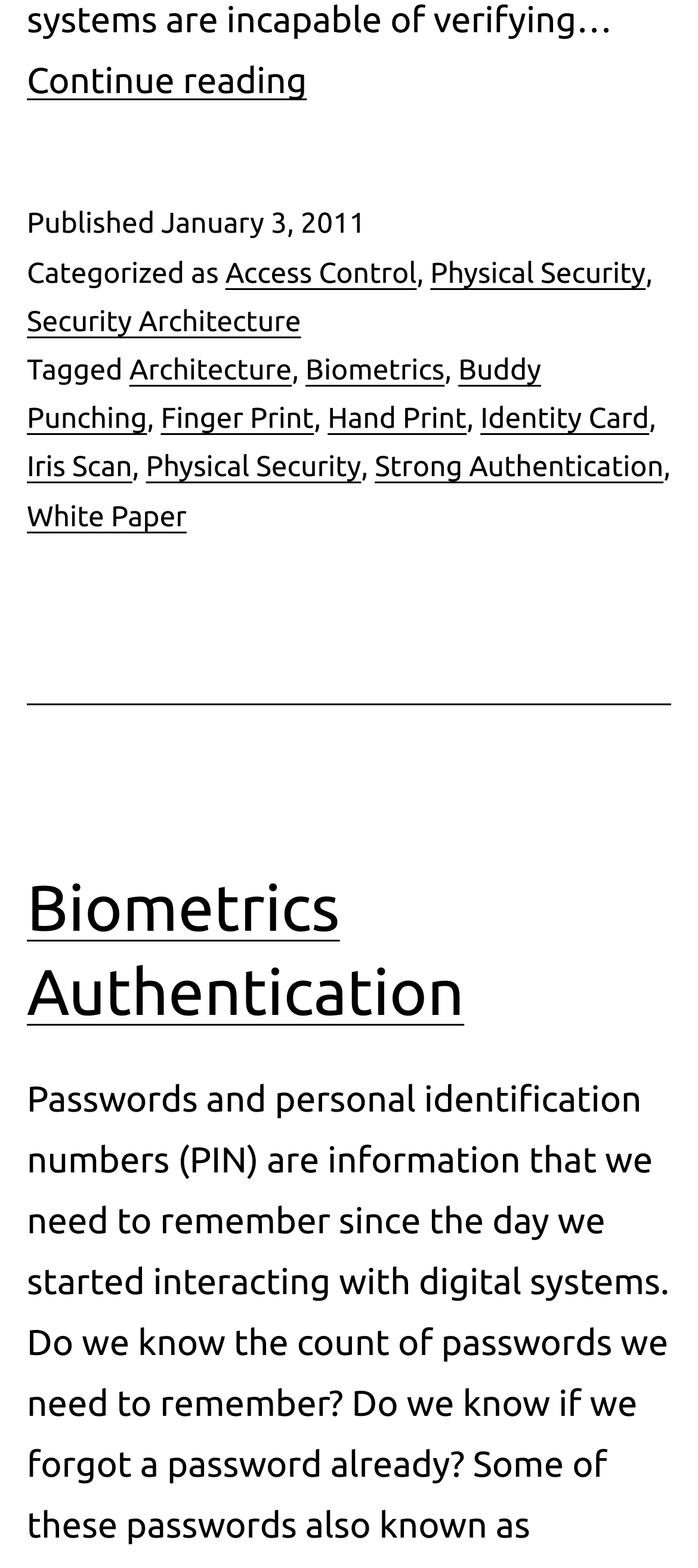What are some related topics mentioned on the webpage?
Please answer the question with a detailed response using the information from the screenshot.

The related topics can be found in the footer section of the webpage, where they are listed as links. These topics are related to the main topic of Biometrics Authentication and provide further information on the subject.